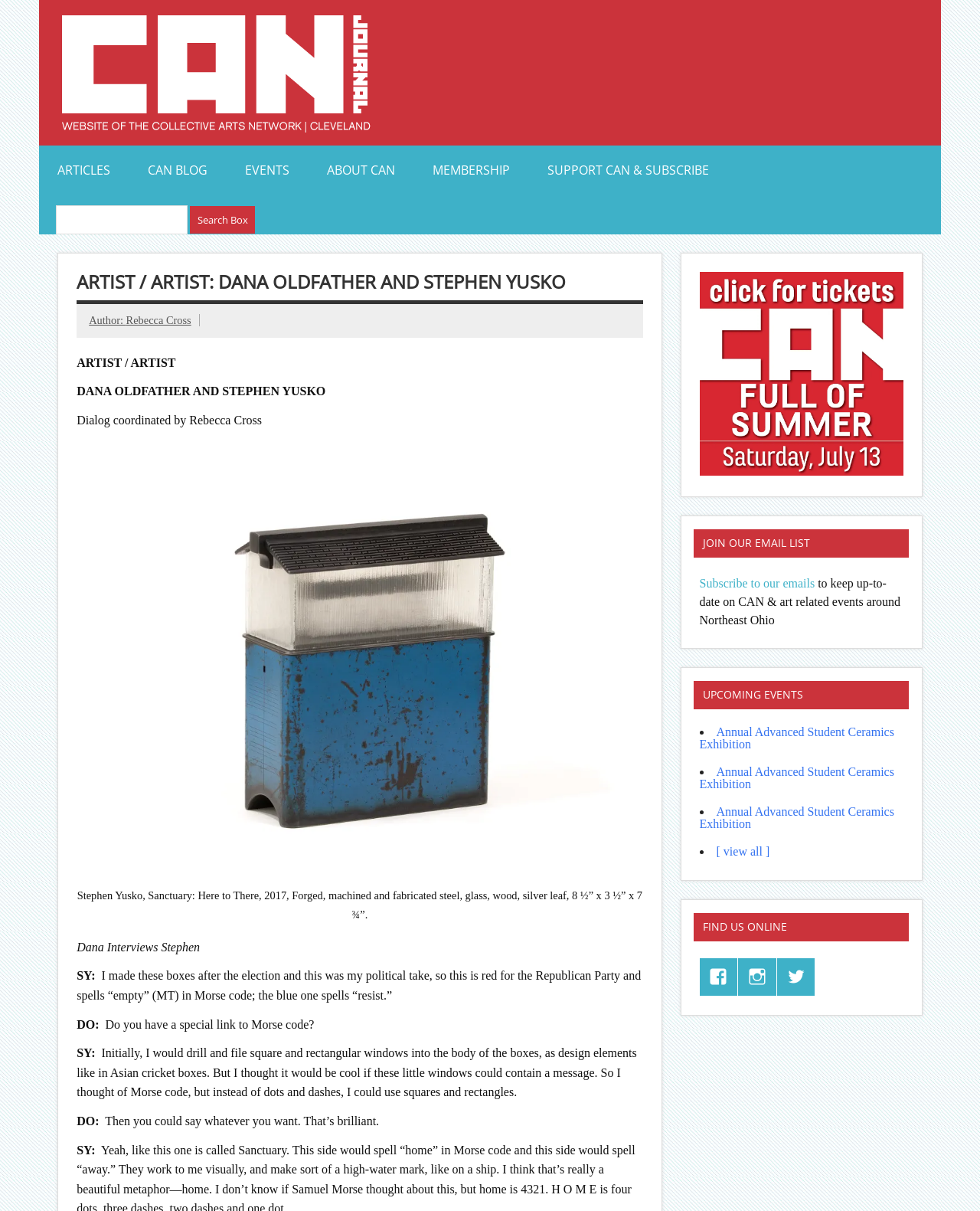Answer the following inquiry with a single word or phrase:
What social media platforms can be found on the webpage?

Facebook, Twitter, Instagram